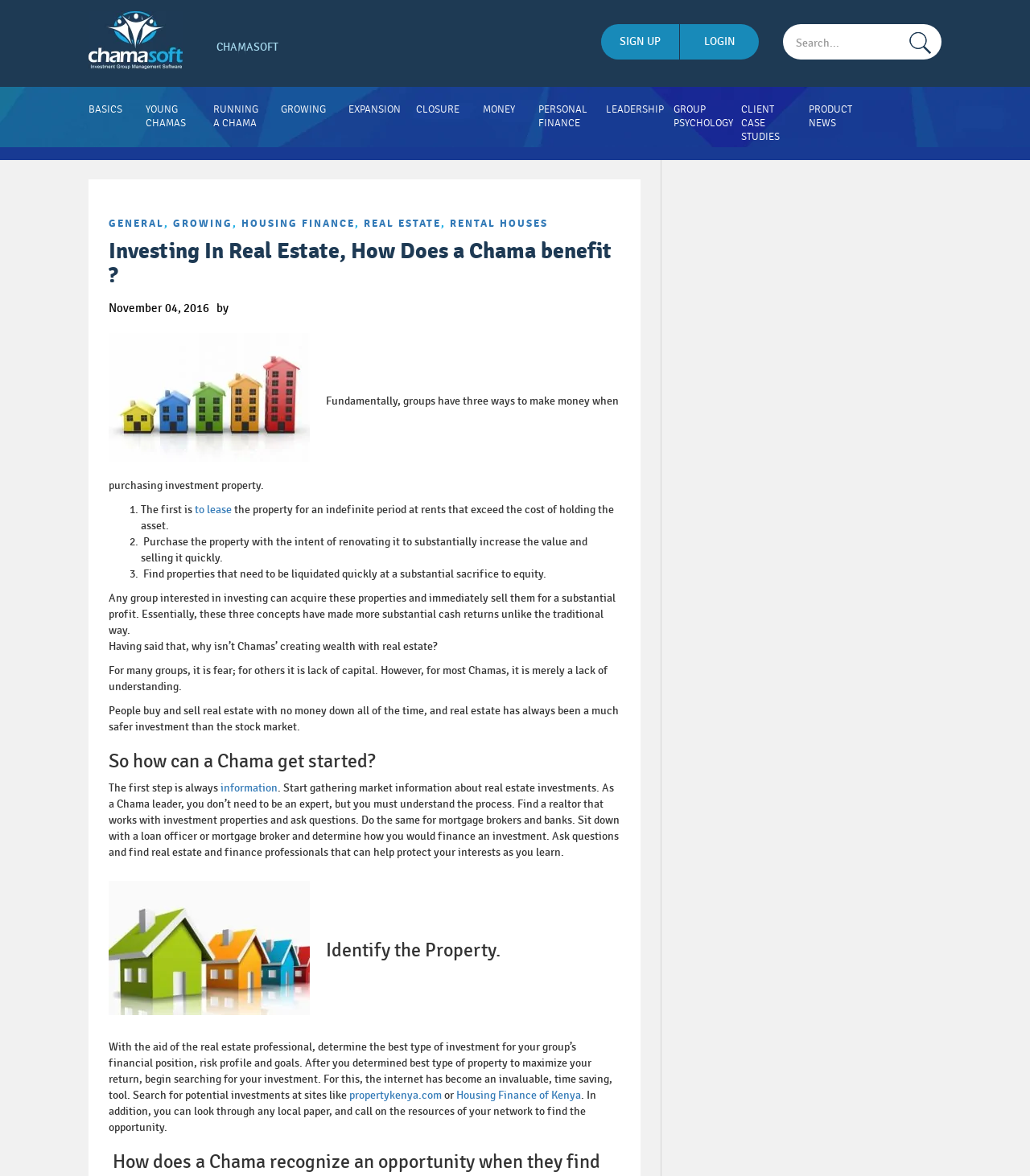Extract the bounding box for the UI element that matches this description: "Leadership".

[0.588, 0.081, 0.654, 0.106]